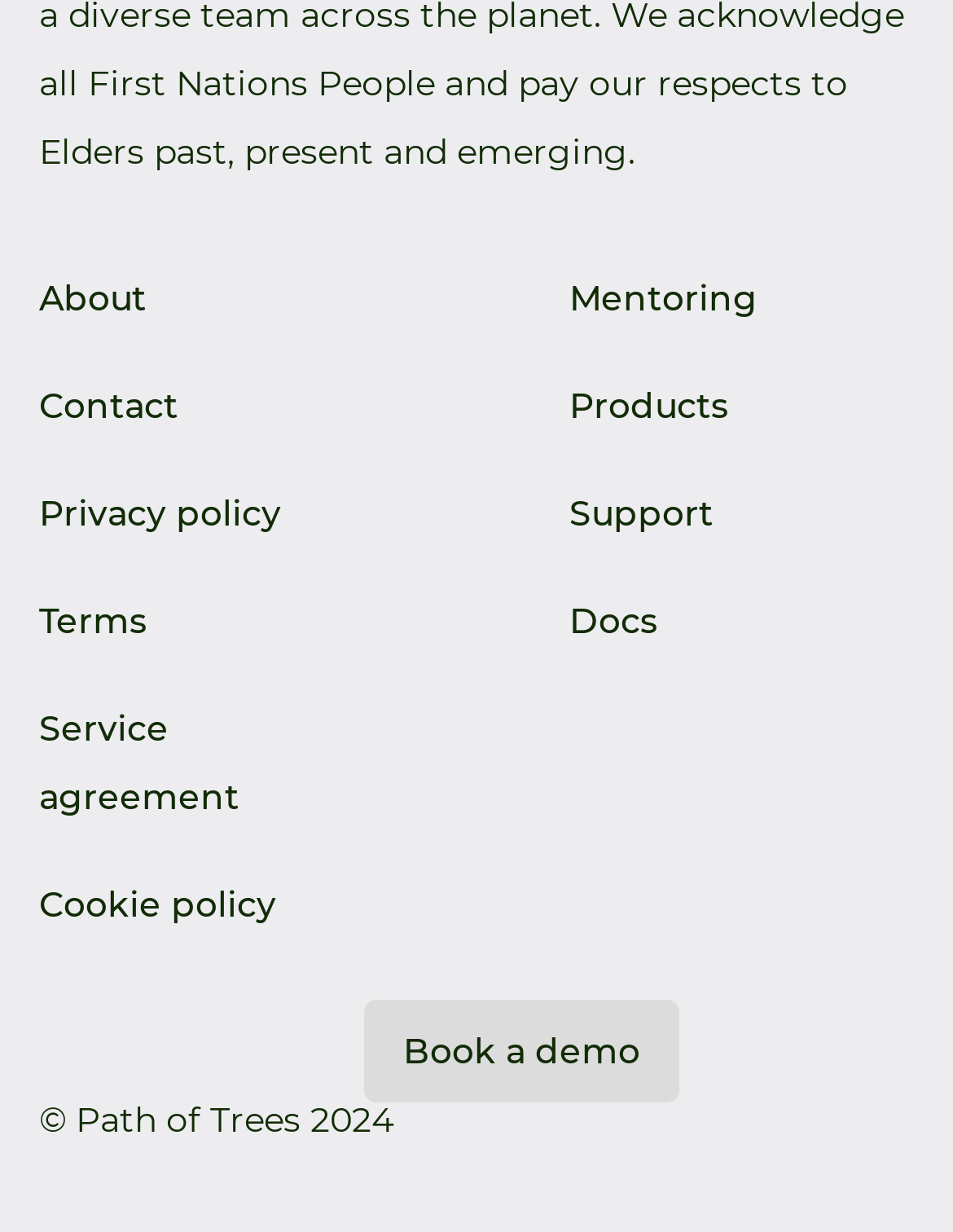Using the information from the screenshot, answer the following question thoroughly:
How many links are there in the top-left section?

The top-left section of the webpage contains links to 'About', 'Contact', 'Privacy policy', 'Terms', and 'Service agreement'. Therefore, there are 5 links in this section.